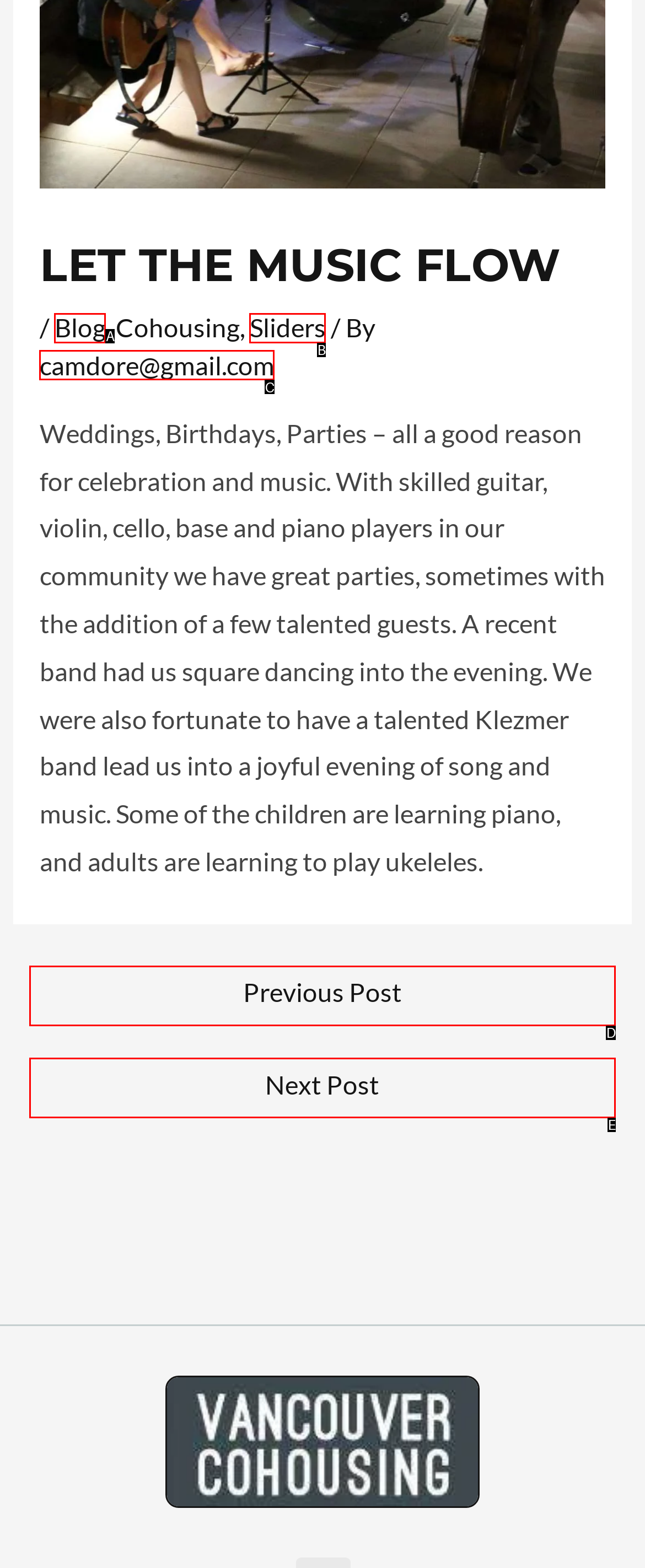Given the description: ← Previous Post, determine the corresponding lettered UI element.
Answer with the letter of the selected option.

D